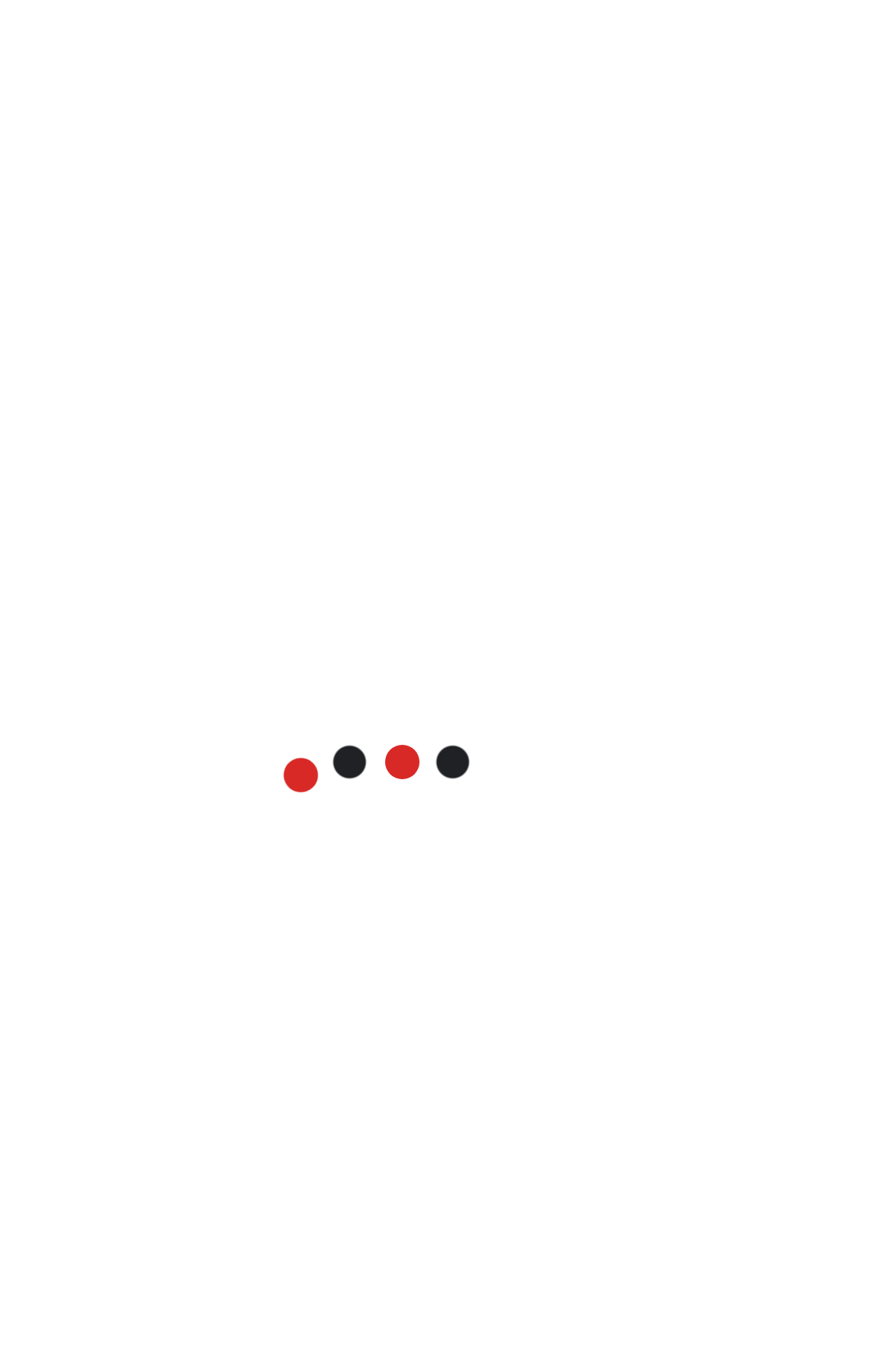Based on the element description "BTS Chong Nonsi Station", predict the bounding box coordinates of the UI element.

[0.051, 0.617, 0.823, 0.688]